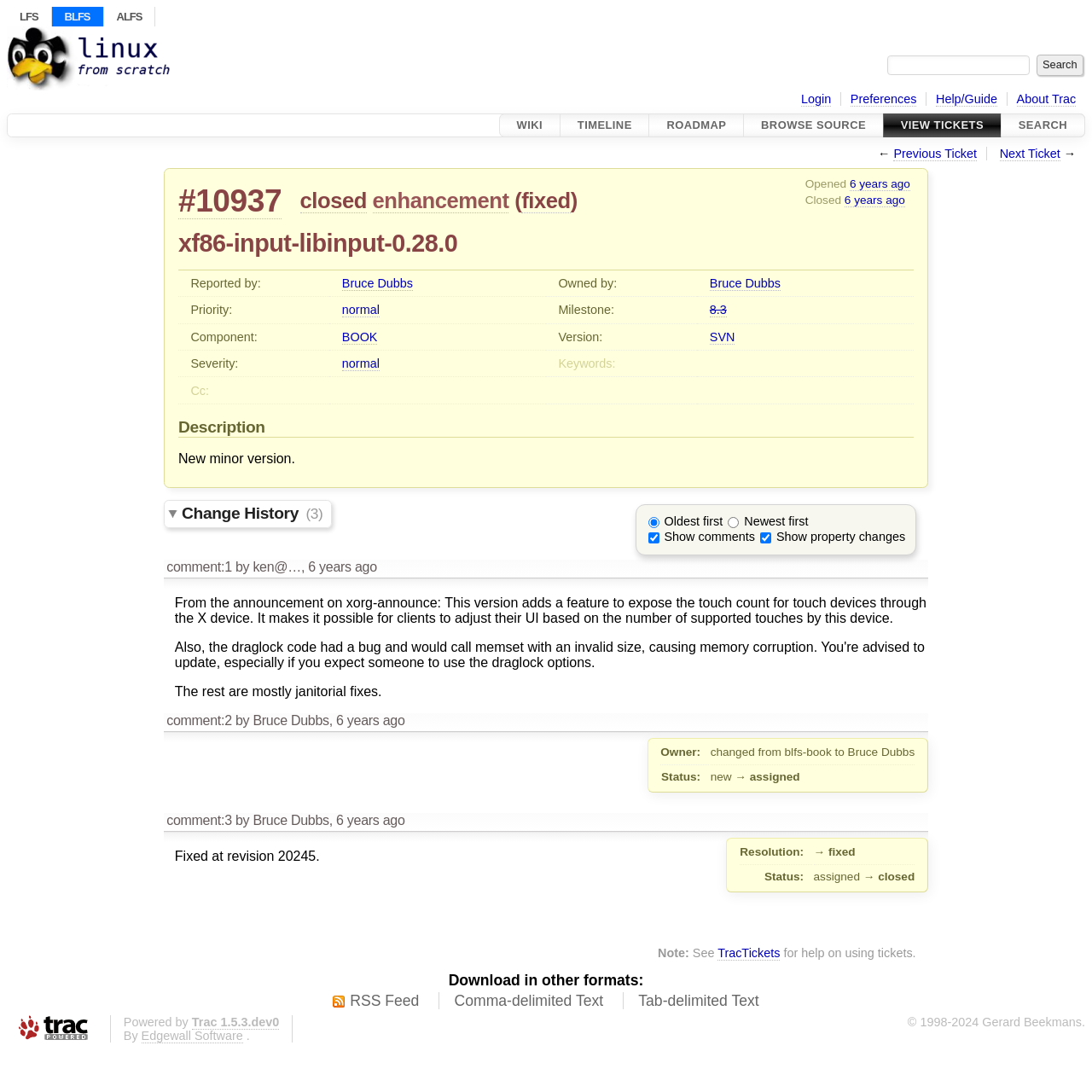Generate a comprehensive description of the contents of the webpage.

The webpage is a ticket page on a software development platform, specifically for the BLFS (Beyond Linux From Scratch) project. At the top, there are links to other projects, including LFS, BLFS, and ALFS, as well as a link to "Beyond Linux From Scratch" with an accompanying image. 

To the right of these links, there is a search bar and a button labeled "Search". Below this, there are links to "Login", "Preferences", "Help/Guide", and "About Trac". 

In the main content area, the ticket title "#10937 closed enhancement (fixed)" is displayed prominently, with links to the ticket number, status, and type. Below this, there is a table with information about the ticket, including the reporter, owner, priority, milestone, component, version, and severity. 

Further down, there is a section labeled "Description" with a brief text describing the ticket. This is followed by a section with radio buttons and checkboxes for filtering and displaying comments and property changes. 

The next section is labeled "Change History (3)" and contains a link to view the change history. Below this, there is a comment section with a heading indicating the comment number and timestamp, followed by the comment text. The comment text describes the changes made in the ticket, including the addition of a feature to expose touch count for touch devices and some janitorial fixes.